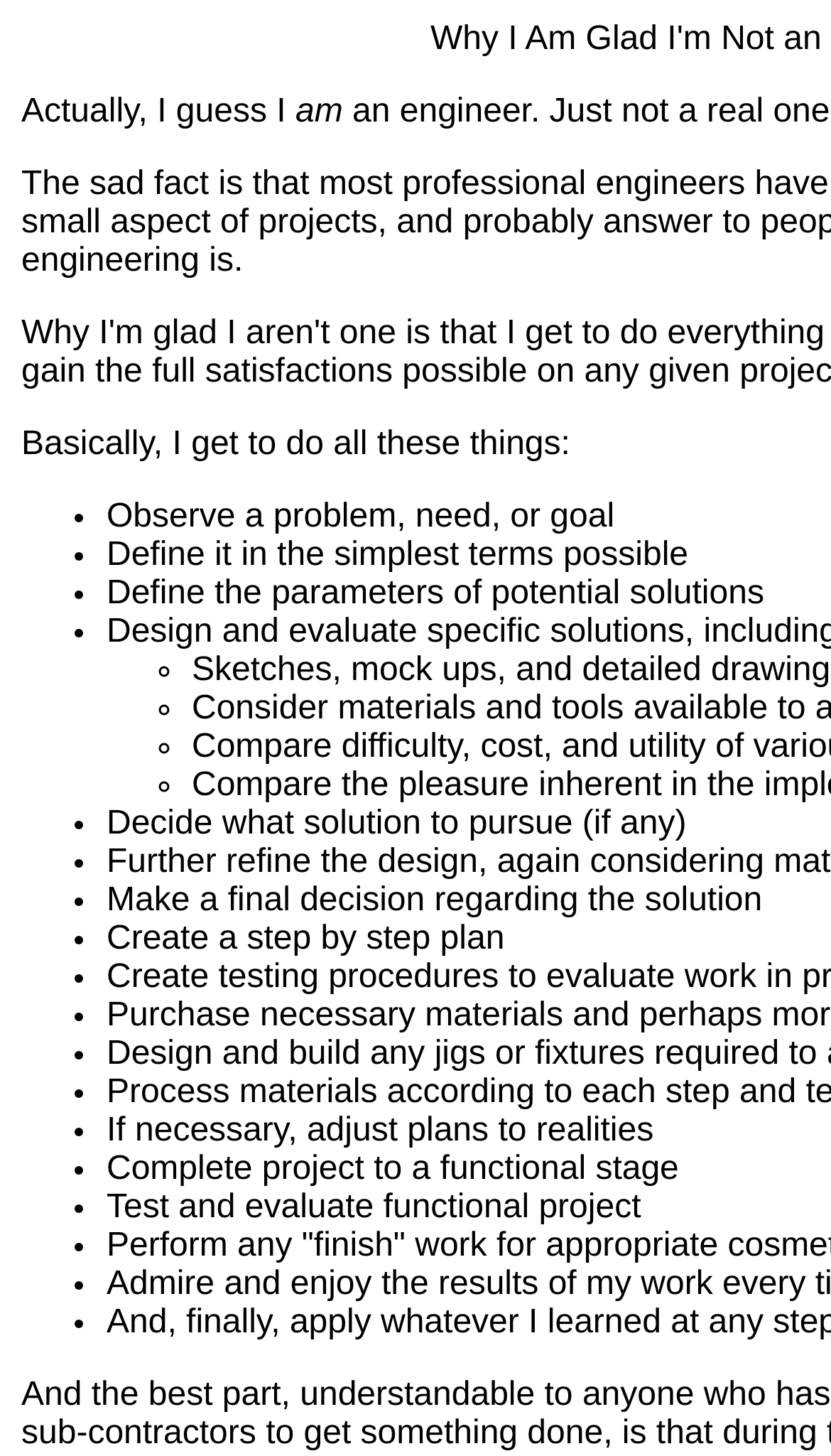Describe every aspect of the webpage comprehensively.

This webpage appears to be a list-based article or guide, with a title "'I'm Not an Engineer' - Human Thoughts" at the top. The content is organized into a series of bullet points, with a total of 21 list markers, each represented by either a '•' or '◦' symbol.

The list markers are aligned vertically, with the first one located near the top-left corner of the page, and the subsequent ones below it. Each list marker is accompanied by a brief text description, which provides a step-by-step guide or a series of thoughts on a particular topic.

The text descriptions are positioned to the right of their corresponding list markers, and they vary in length, with some being short phrases and others being slightly longer sentences. The text is arranged in a single column, with each description placed below the previous one.

Some of the text descriptions mention specific actions or decisions, such as "Define the parameters of potential solutions", "Decide what solution to pursue (if any)", and "Create a step by step plan". Others seem to be more general thoughts or reflections, such as "If necessary, adjust plans to realities" and "Complete project to a functional stage".

Overall, the webpage appears to be a concise and organized guide or list of thoughts, with a clear structure and easy-to-follow layout.